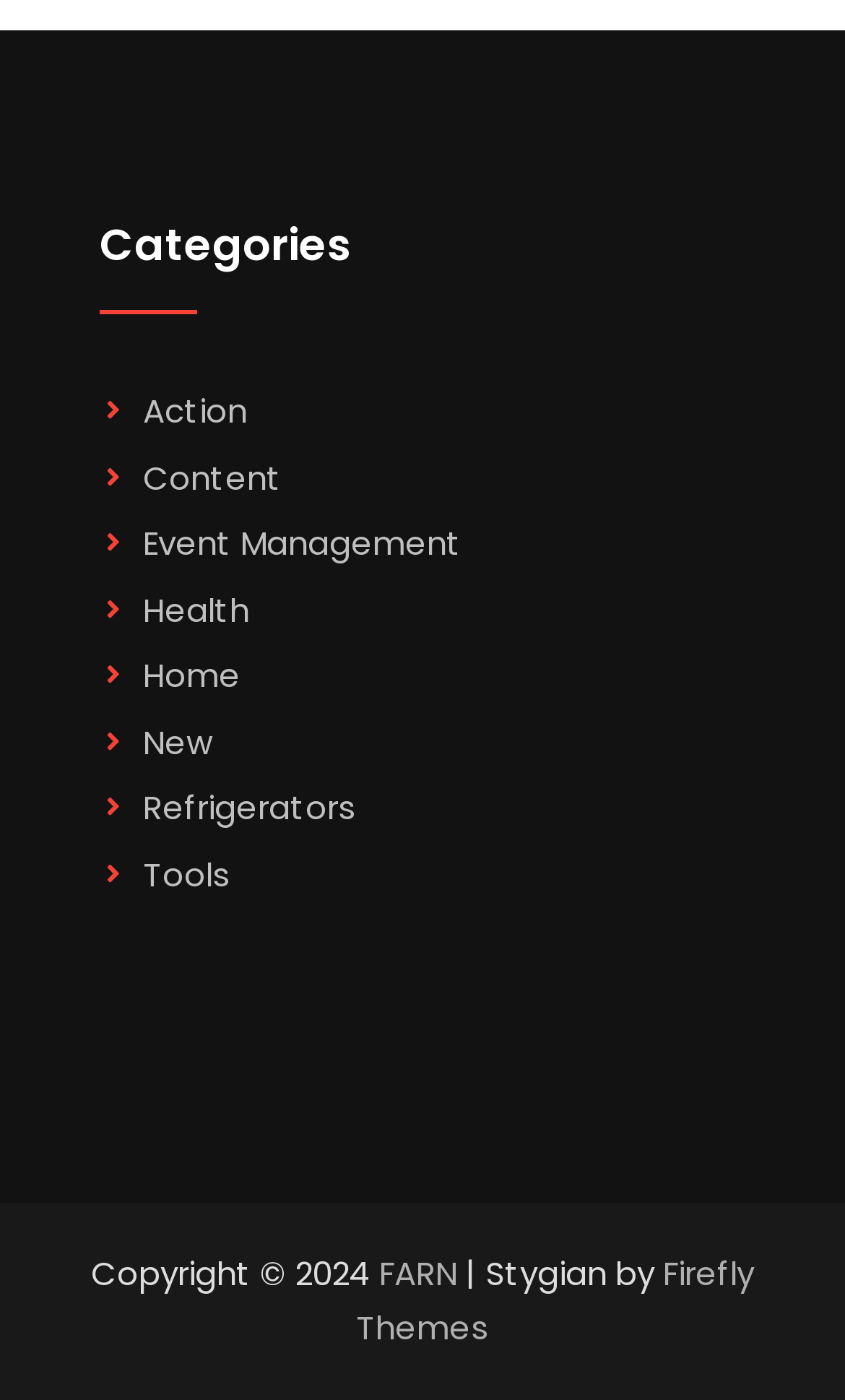Could you provide the bounding box coordinates for the portion of the screen to click to complete this instruction: "Explore the 'Tools' section"?

[0.169, 0.608, 0.271, 0.64]